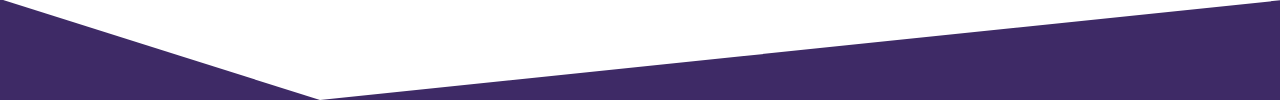Detail all significant aspects of the image you see.

The image features a visually dynamic design element characterized by a stylized triangular shape, filled with a deep purple hue, creating a striking contrast against a white background. This element appears to serve a decorative function, perhaps as a separator or a stylistic accent that enhances the overall aesthetics of the webpage. The placement of this image beneath the heading "Recent Articles" and a brief prompt to engage with recent content suggests that it is strategically used to draw attention, creating a cohesive visual flow that encourages readers to explore the latest articles available on the blog.